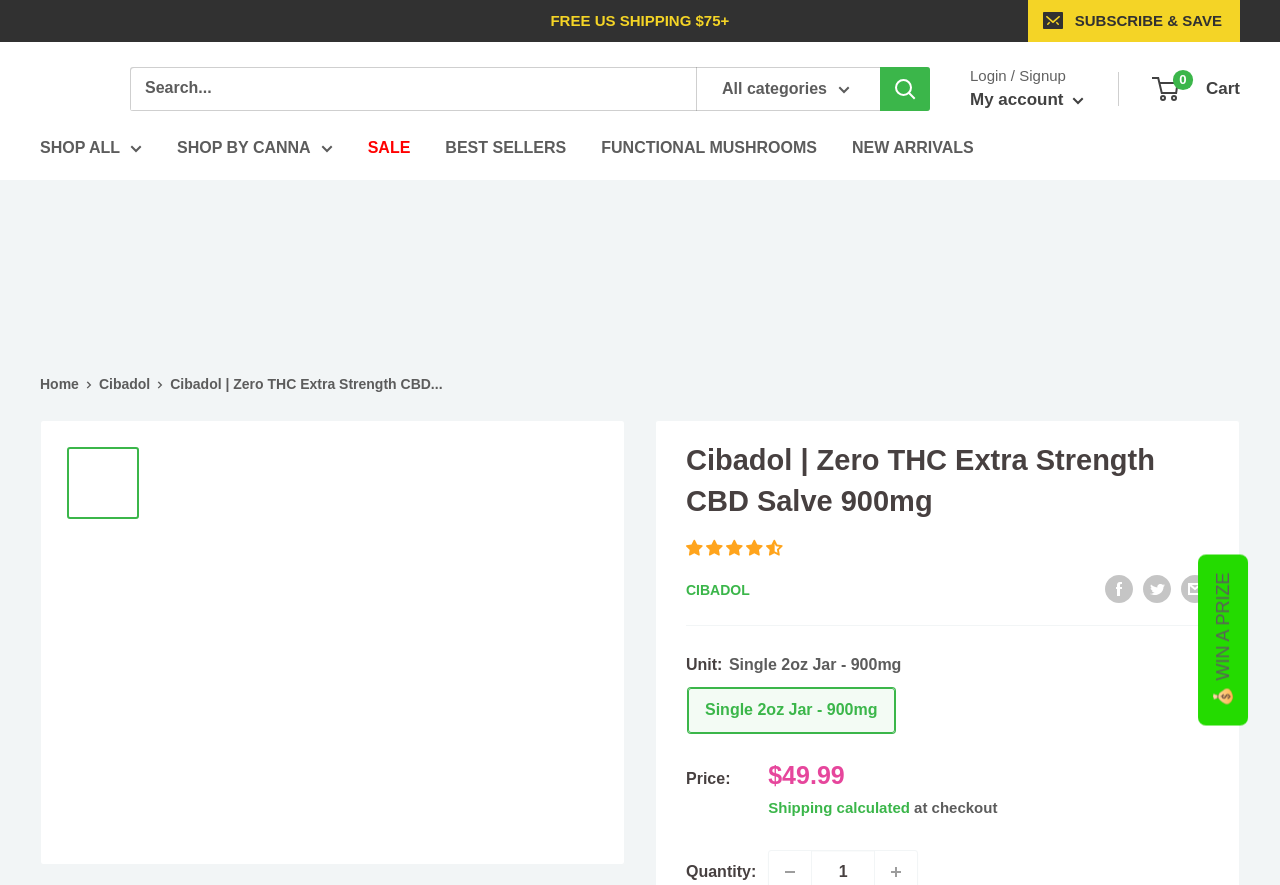Find the bounding box coordinates for the HTML element described as: "name="s" placeholder="Search"". The coordinates should consist of four float values between 0 and 1, i.e., [left, top, right, bottom].

None